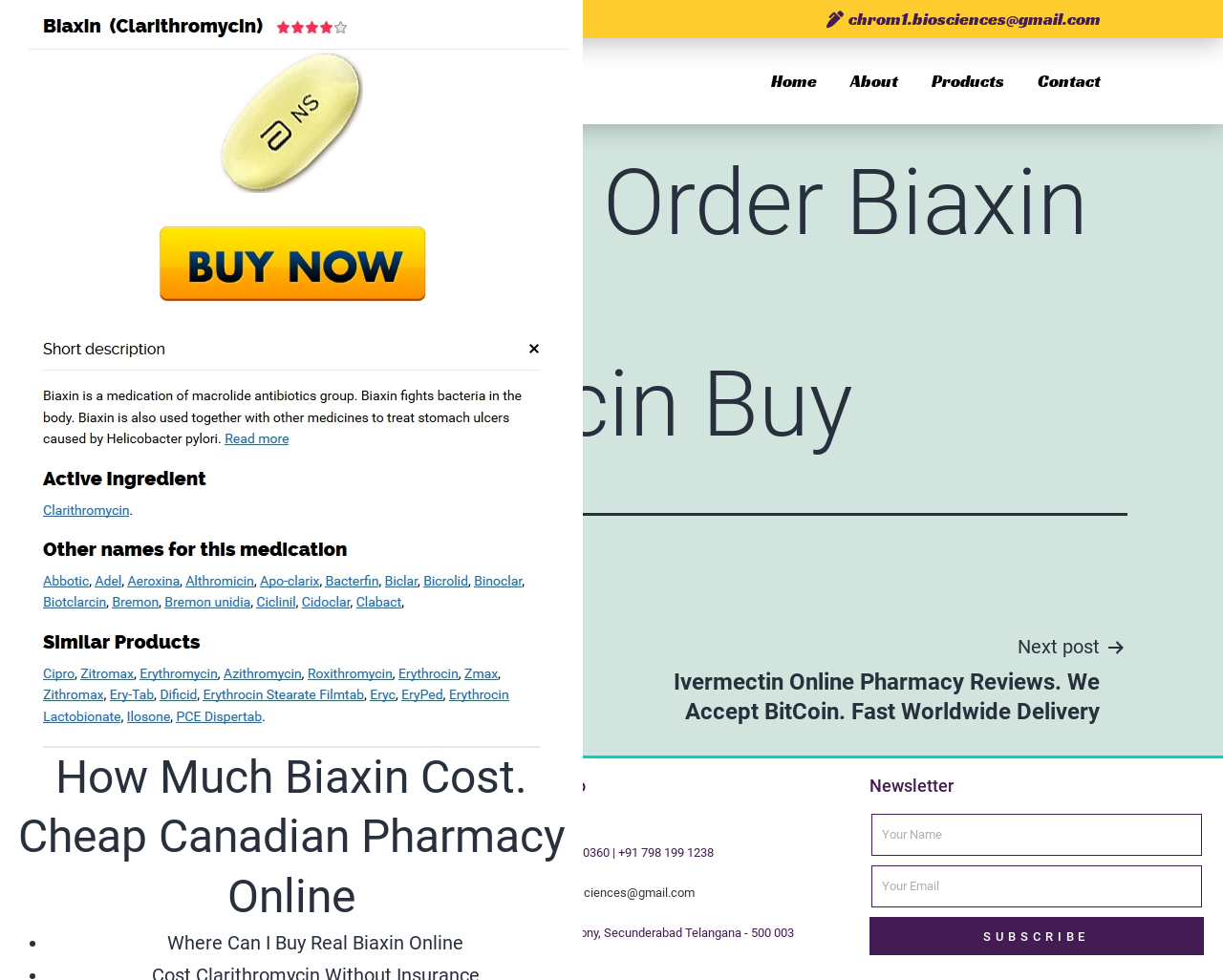Find and extract the text of the primary heading on the webpage.

Where I Can Order Biaxin | Low Price Clarithromycin Buy